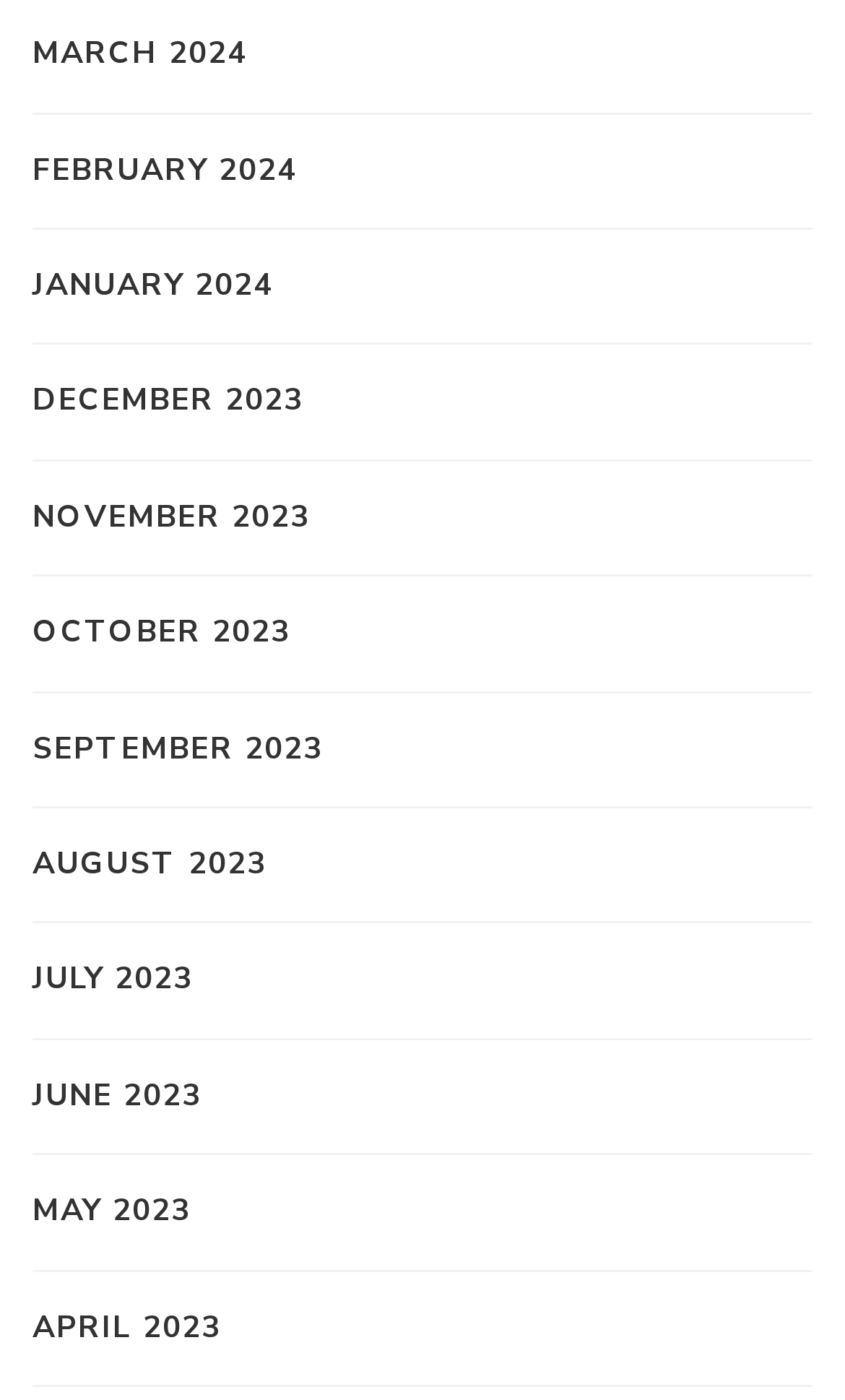Determine the bounding box coordinates of the clickable region to execute the instruction: "Check December 2023". The coordinates should be four float numbers between 0 and 1, denoted as [left, top, right, bottom].

[0.038, 0.27, 0.359, 0.305]